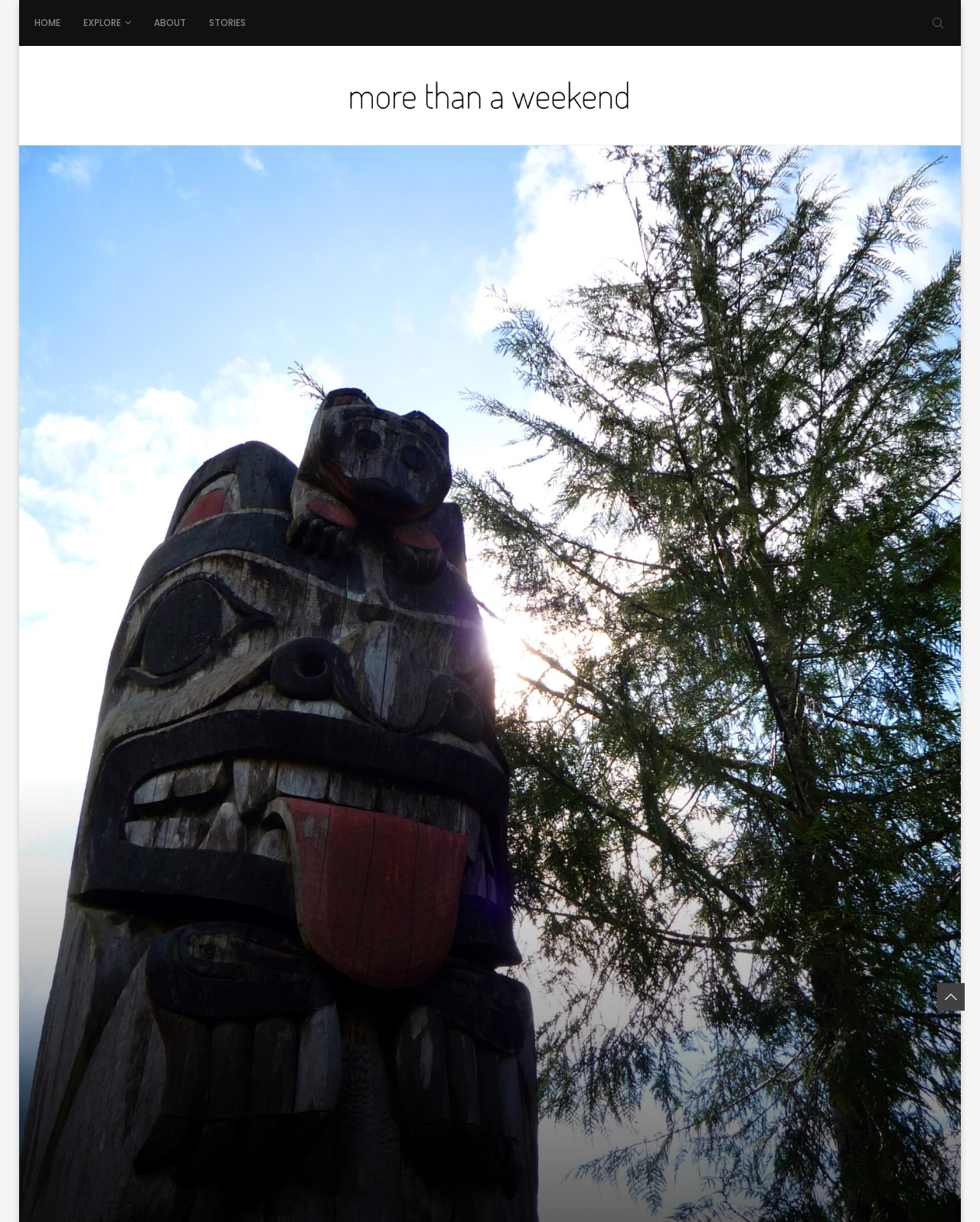What is the first menu item?
Identify the answer in the screenshot and reply with a single word or phrase.

HOME